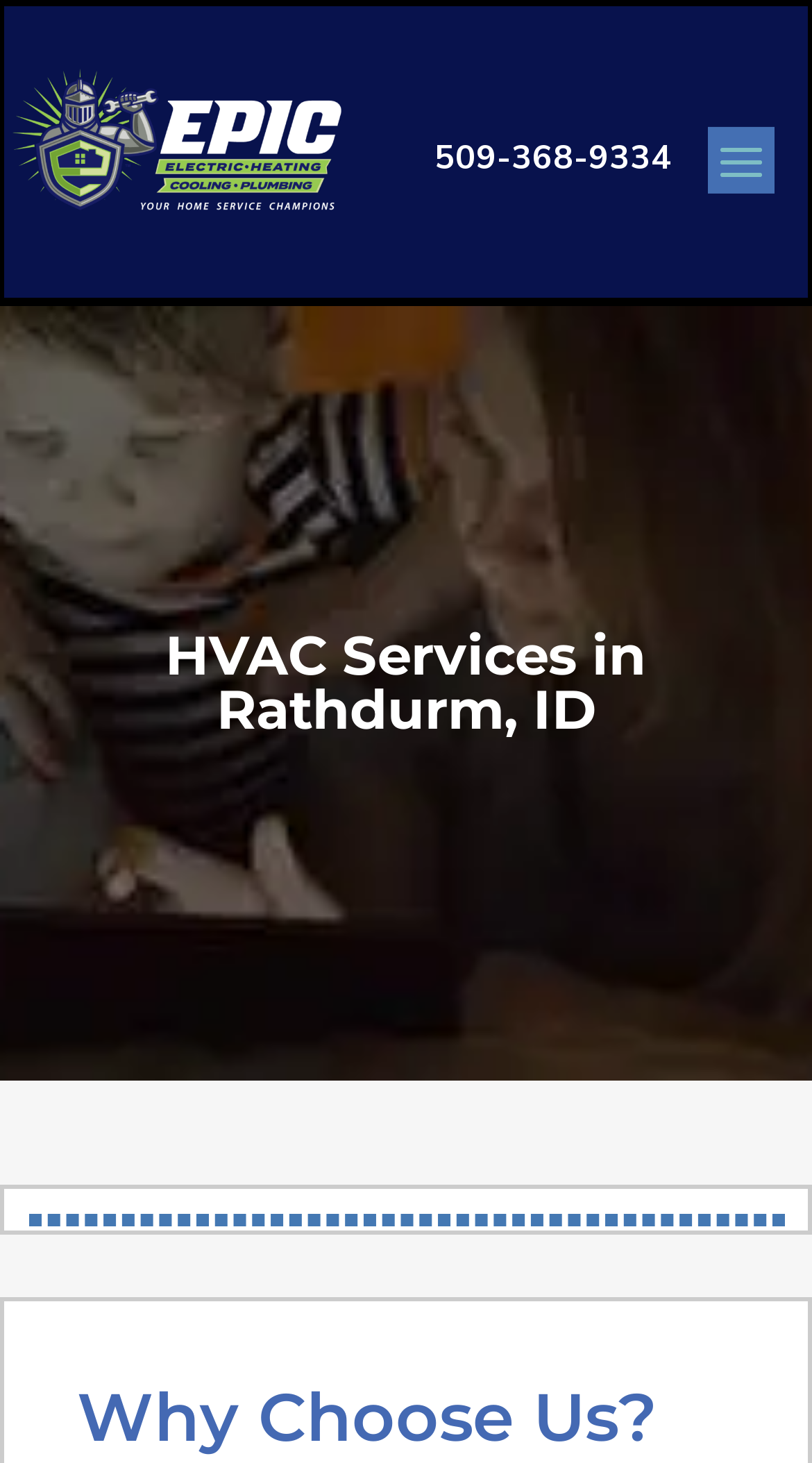Extract the bounding box coordinates for the HTML element that matches this description: "Why Choose Us?". The coordinates should be four float numbers between 0 and 1, i.e., [left, top, right, bottom].

[0.095, 0.94, 0.81, 0.996]